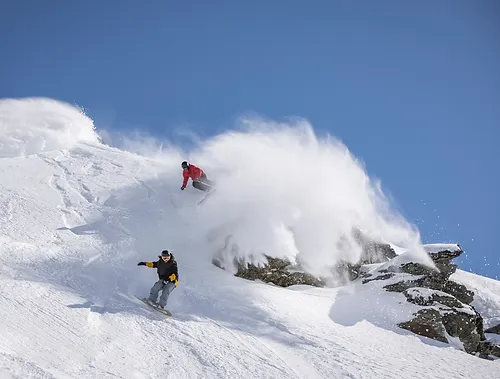Using the information from the screenshot, answer the following question thoroughly:
What is the color of the sky in the background?

The caption vividly describes the scene, mentioning that the dynamic nature of the sport is showcased against the backdrop of a bright blue sky, which provides a striking contrast to the white snow and colorful skiers.